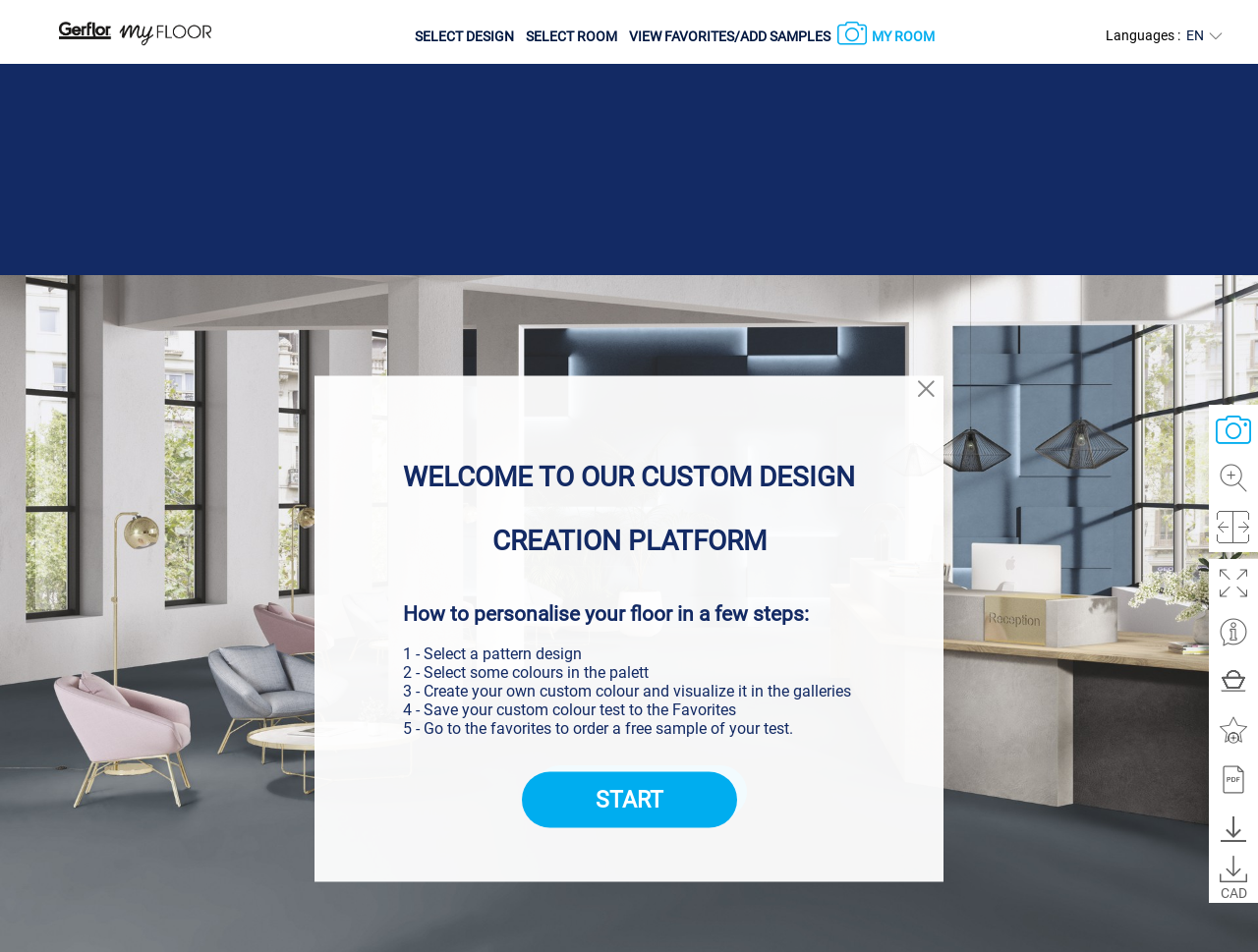Determine the bounding box for the UI element as described: "Compare 2 floors". The coordinates should be represented as four float numbers between 0 and 1, formatted as [left, top, right, bottom].

[0.961, 0.528, 1.0, 0.58]